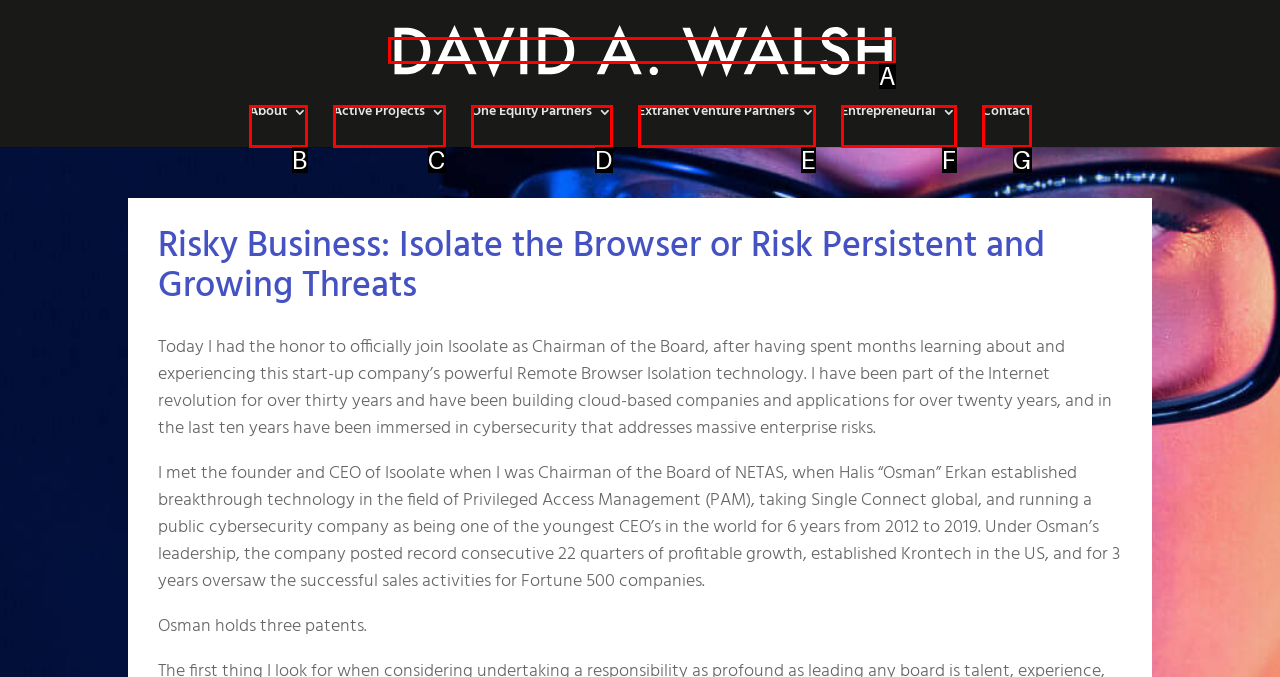Match the element description to one of the options: Entrepreneurial
Respond with the corresponding option's letter.

F